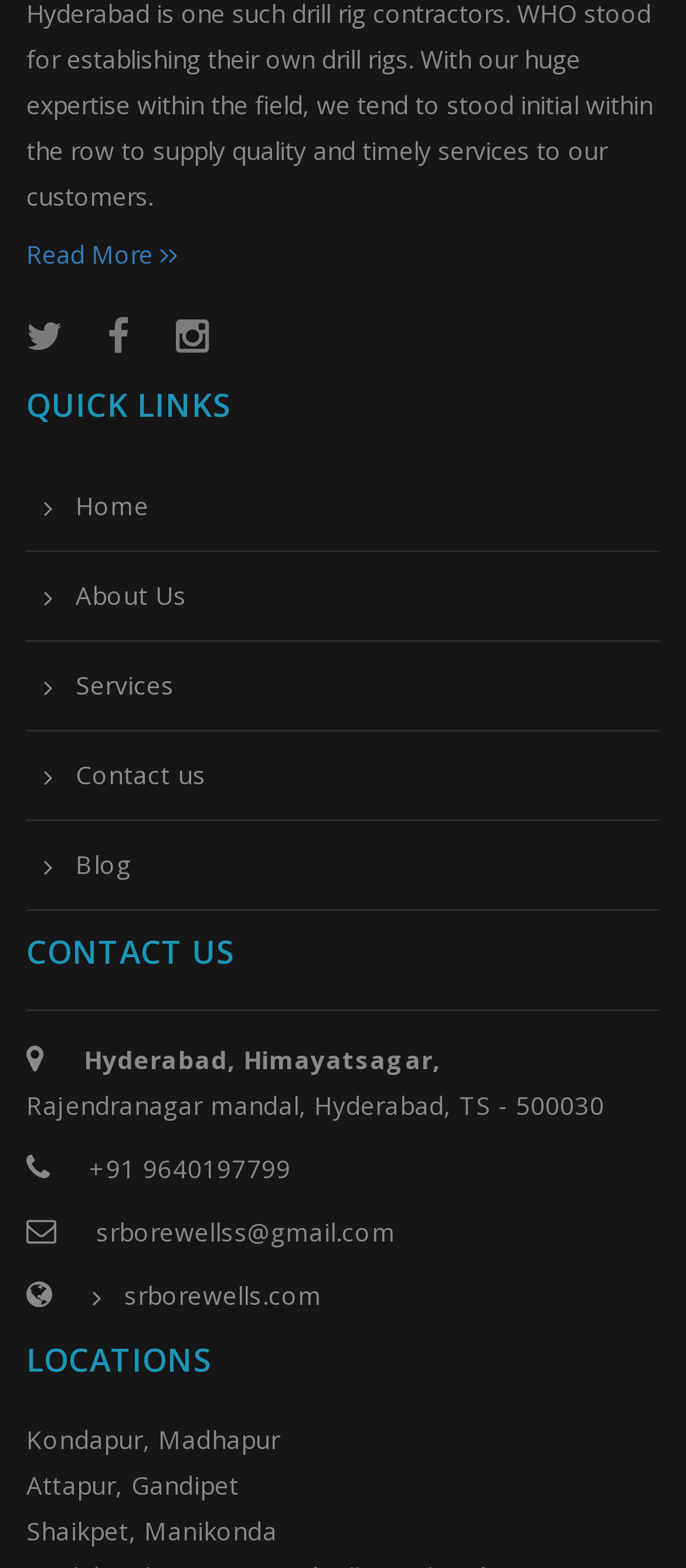Find the bounding box coordinates for the area you need to click to carry out the instruction: "Go to Home". The coordinates should be four float numbers between 0 and 1, indicated as [left, top, right, bottom].

[0.064, 0.313, 0.217, 0.333]